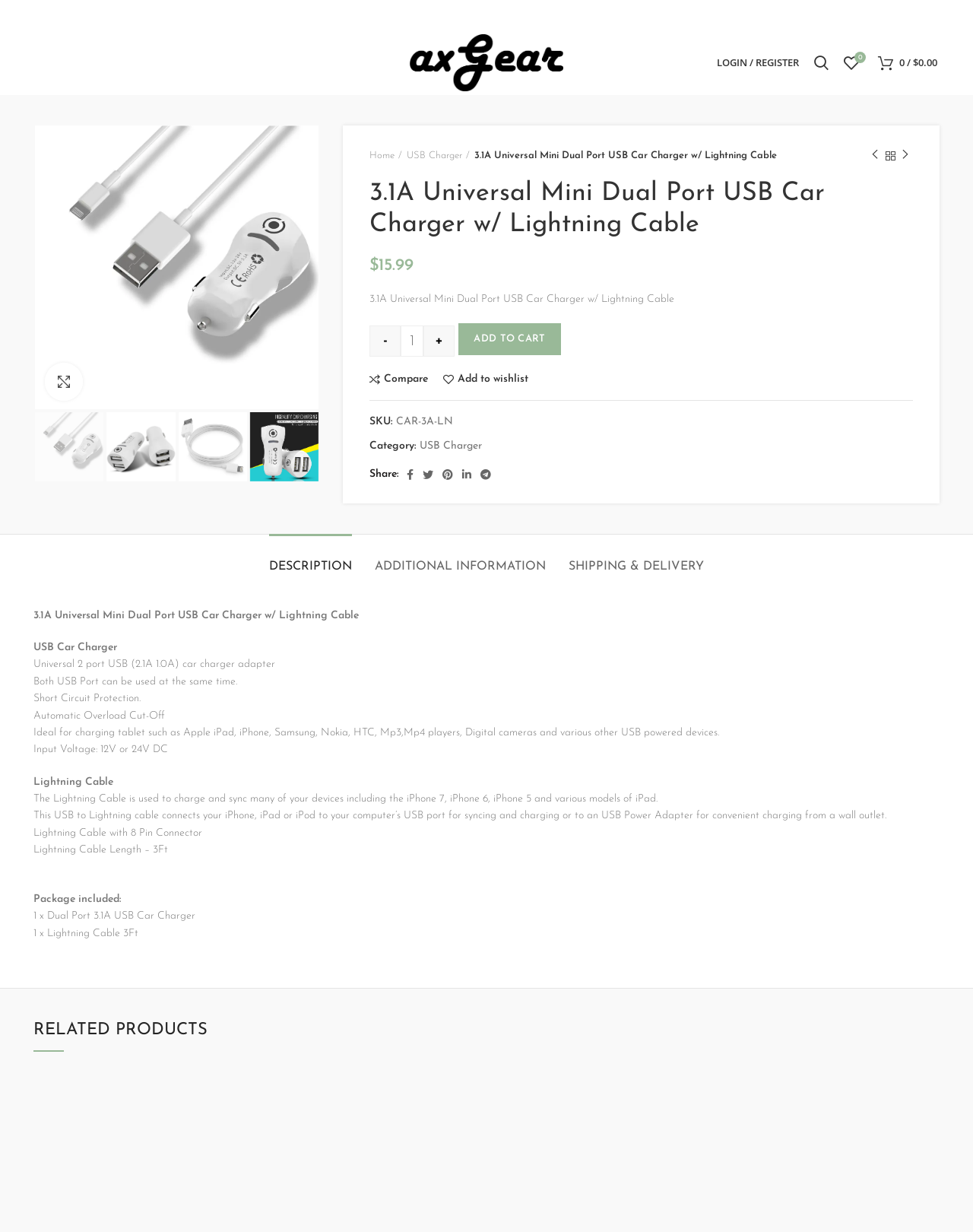Provide a one-word or short-phrase response to the question:
What is the price of the product?

$15.99